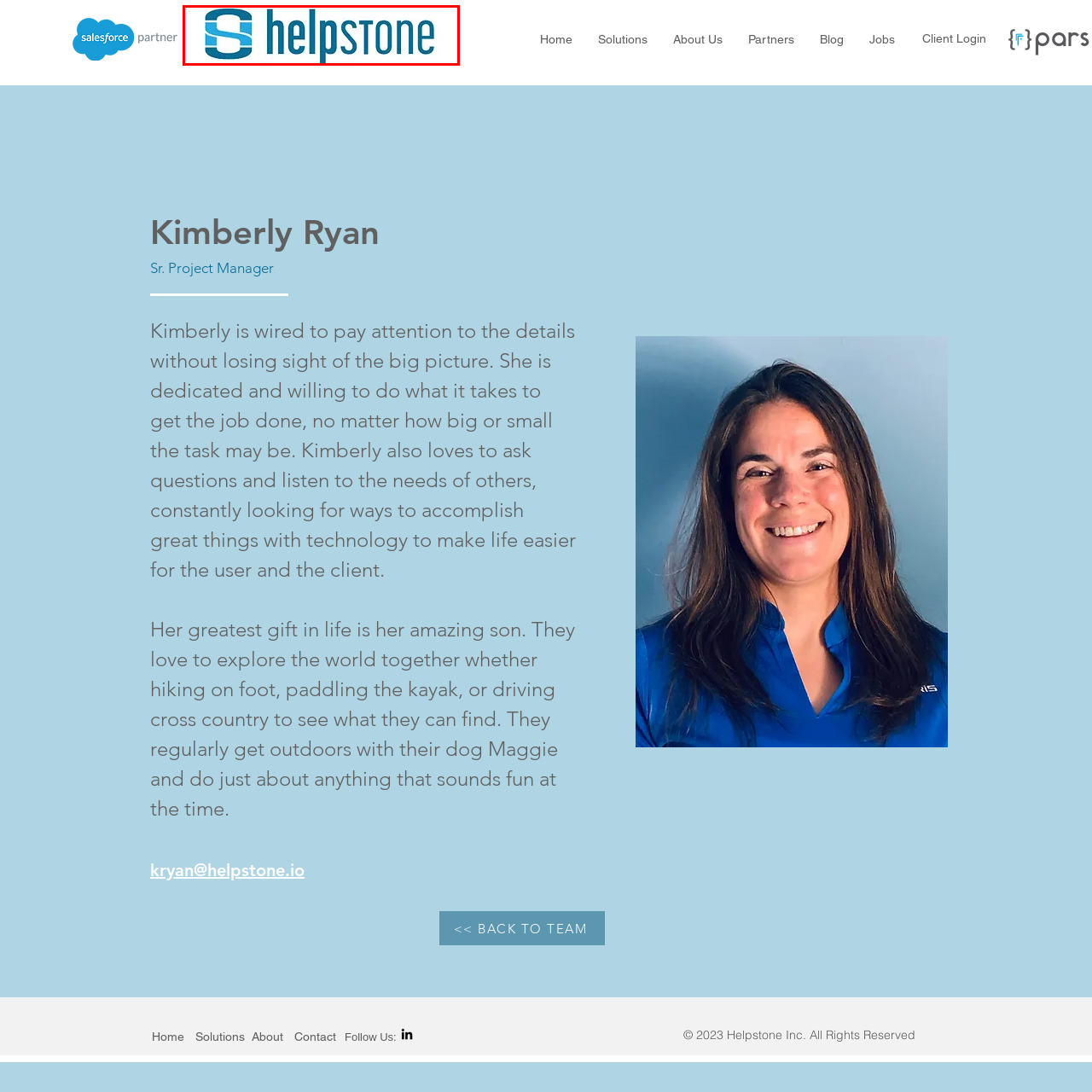Provide a thorough description of the scene captured within the red rectangle.

The image features the logo of Helpstone, characterized by a modern and sleek design. The logo prominently displays the word "helpstone," with the first letter "S" stylized in a unique way, incorporating a blue gradient that conveys a sense of professionalism and trust. This visual representation reflects Helpstone's commitment to providing effective solutions and support, underscoring its role as a reliable partner in various industries. The clean lines and contemporary font suggest innovation and efficiency, making it recognizable and memorable for clients and stakeholders alike.